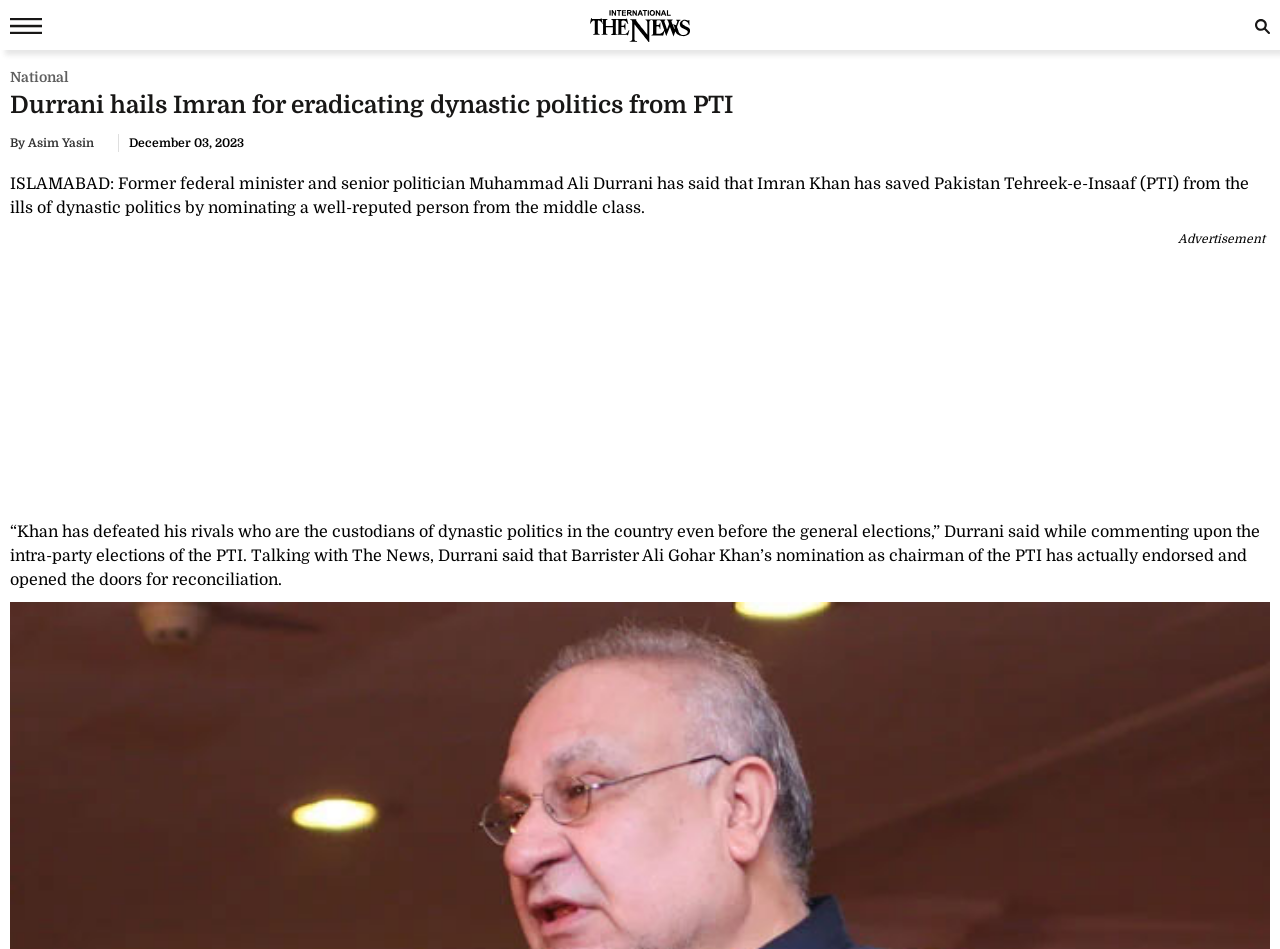What is the name of the news organization?
Make sure to answer the question with a detailed and comprehensive explanation.

The answer can be found in the link element with the text 'Thenews' which is located at the top of the webpage.